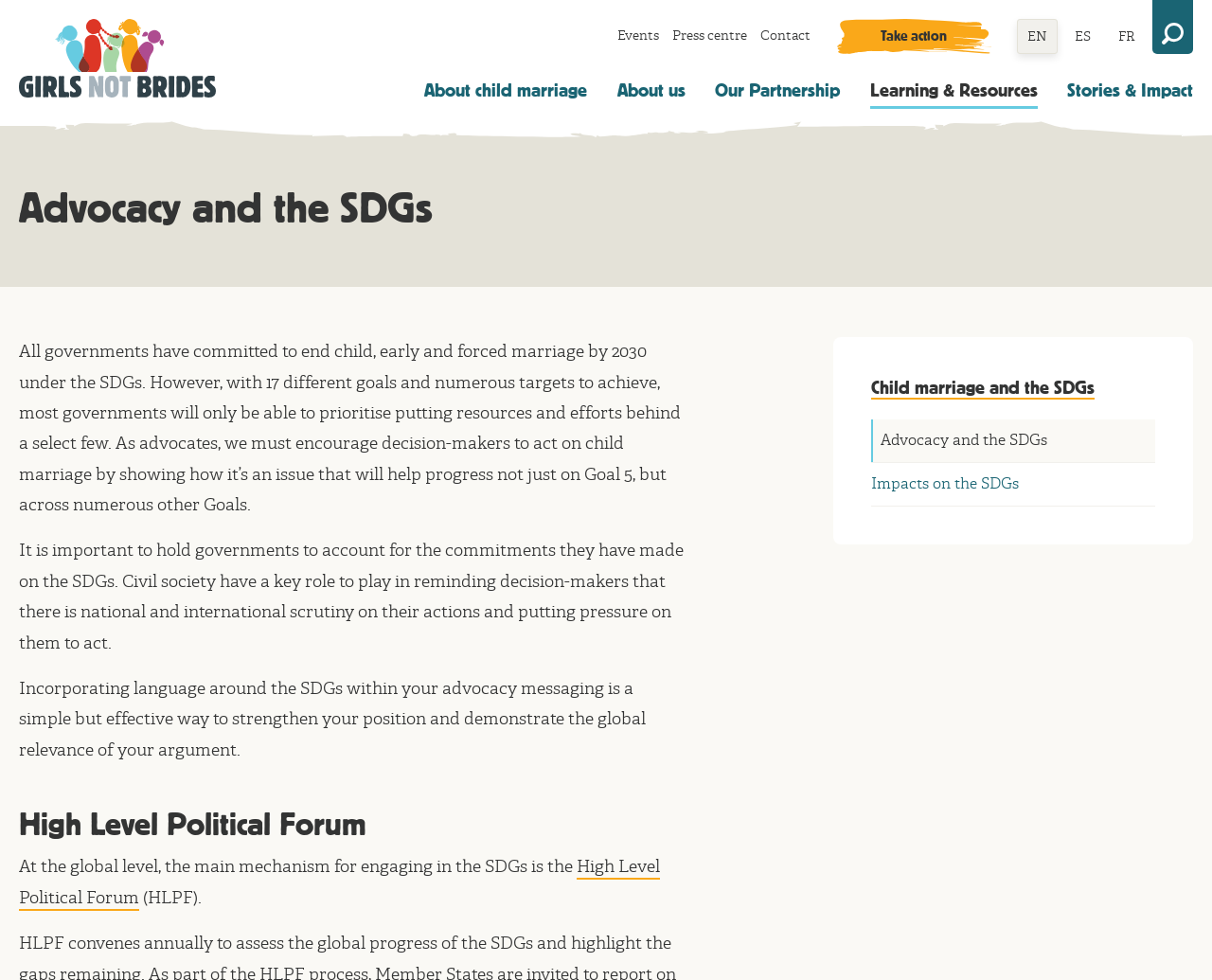Could you provide the bounding box coordinates for the portion of the screen to click to complete this instruction: "Take action"?

[0.68, 0.019, 0.828, 0.055]